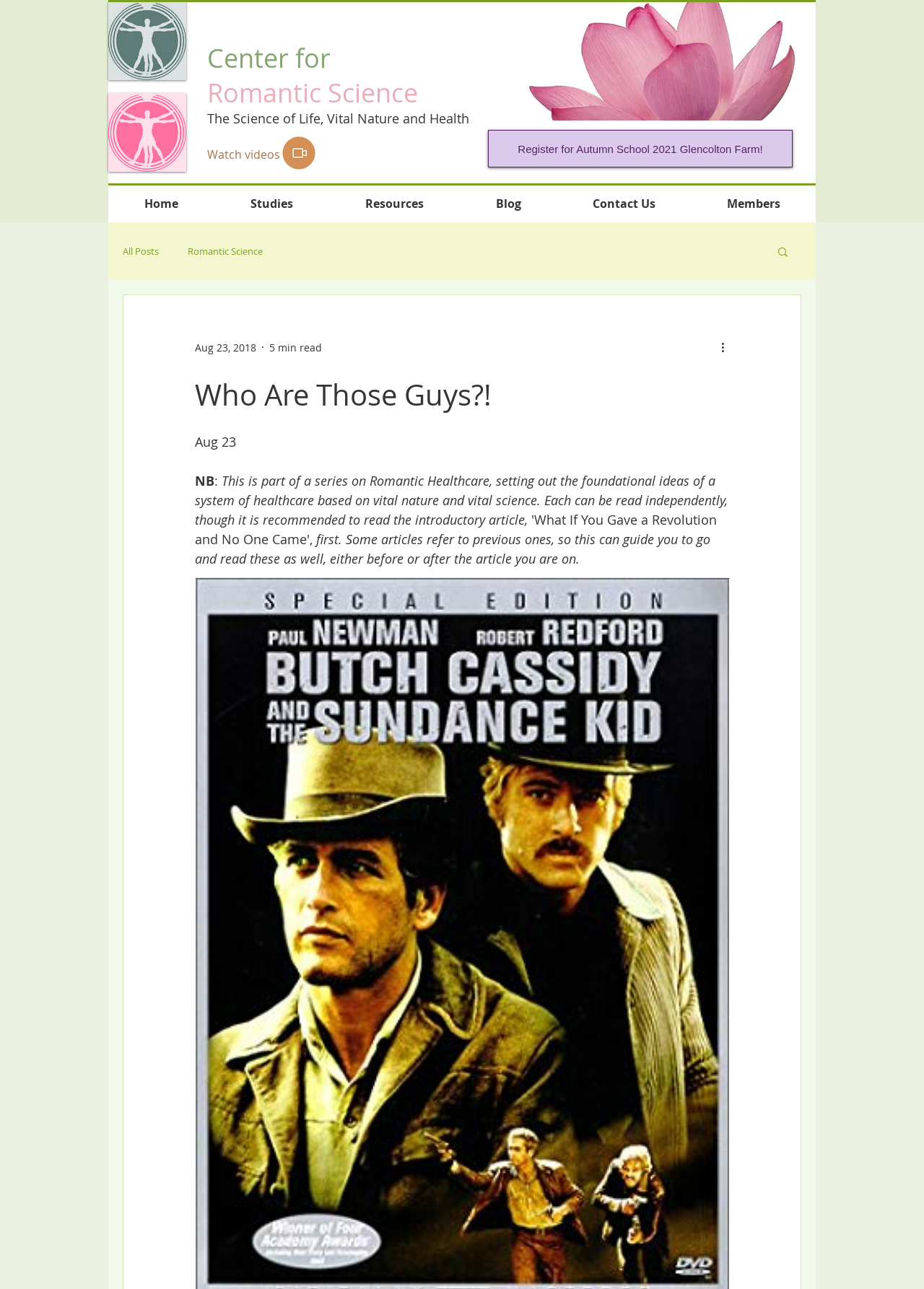What is the purpose of the 'Register for Autumn School 2021 Glencolton Farm!' link?
Look at the screenshot and respond with a single word or phrase.

To register for an event